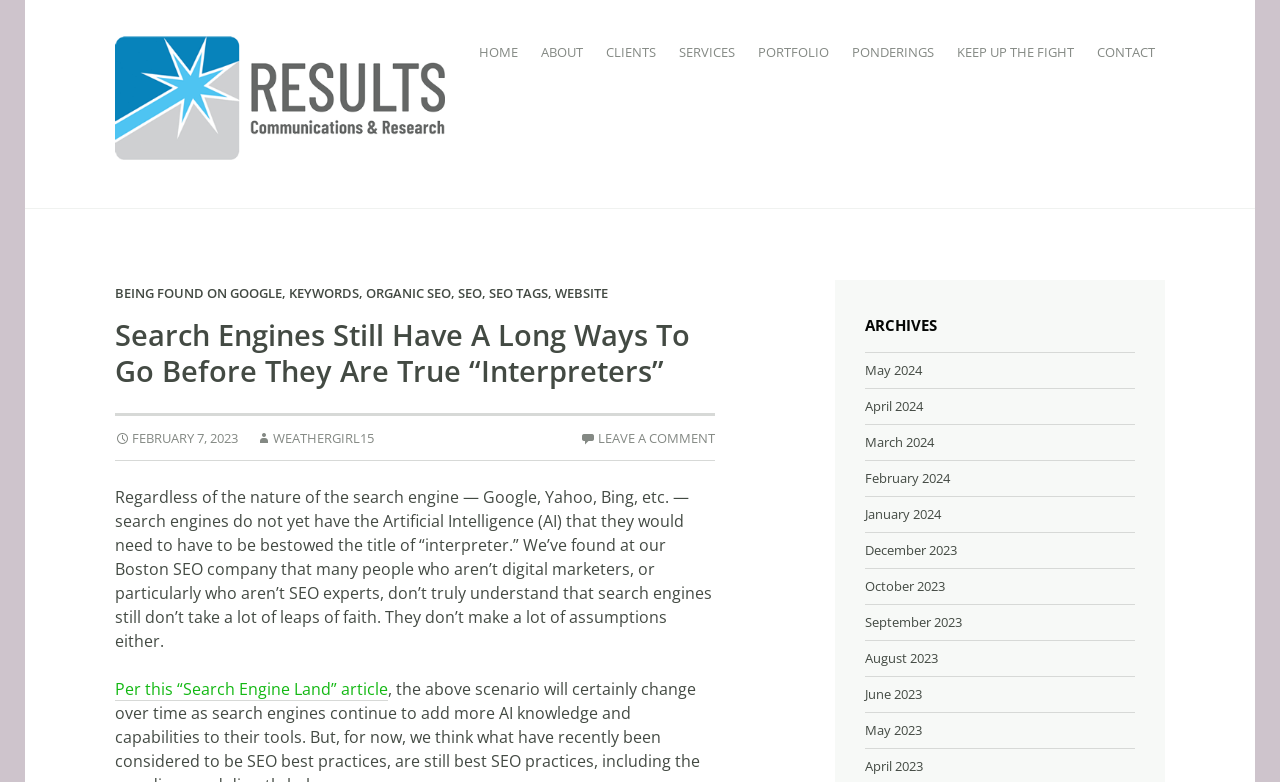Based on the element description "June 2023", predict the bounding box coordinates of the UI element.

[0.676, 0.876, 0.72, 0.899]